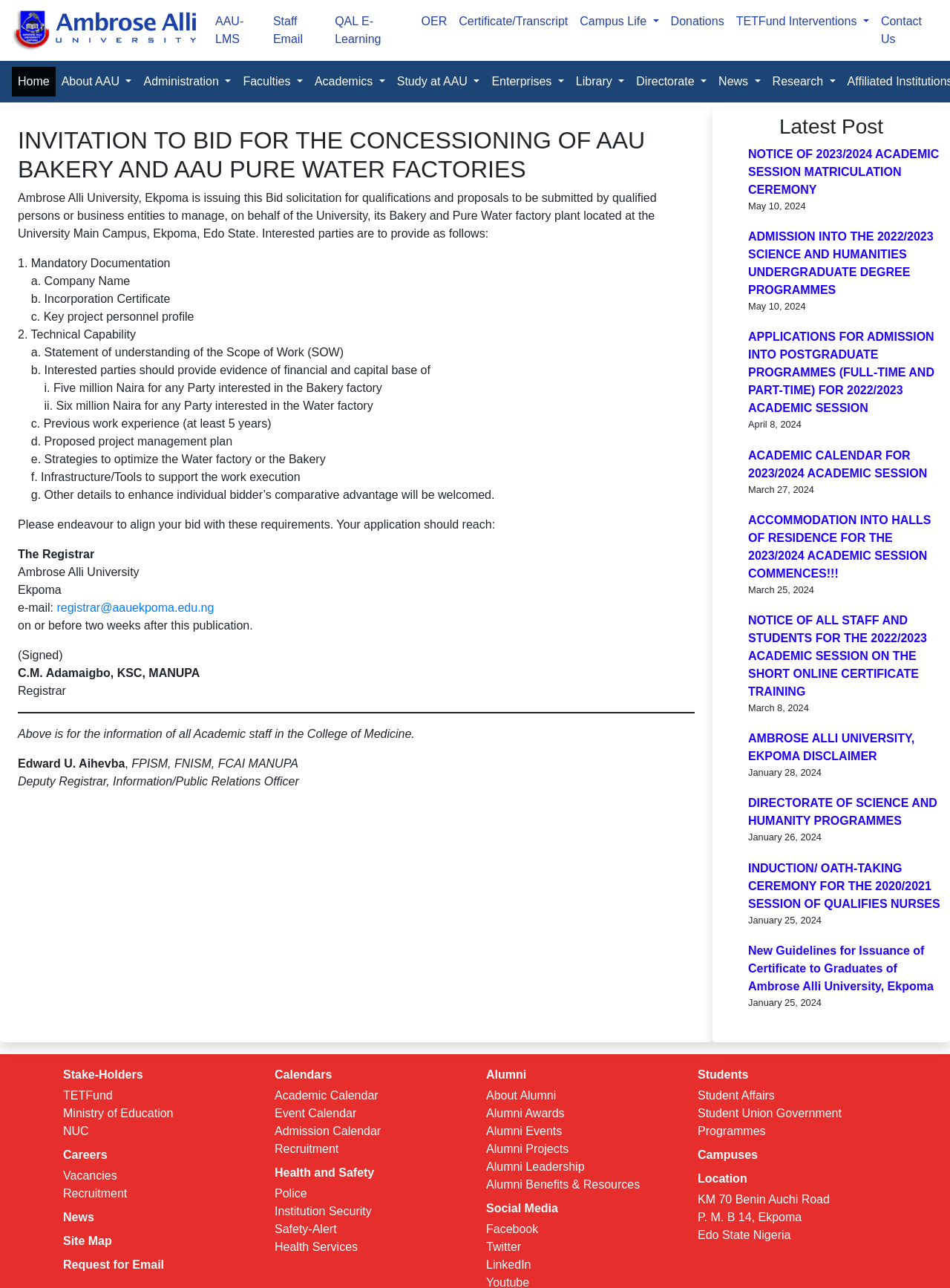What is the purpose of the bid solicitation?
Could you answer the question with a detailed and thorough explanation?

The purpose of the bid solicitation can be found in the paragraph that starts with 'Ambrose Alli University, Ekpoma is issuing this Bid solicitation for qualifications and proposals to be submitted by qualified persons or business entities to manage, on behalf of the University, its Bakery and Pure Water factory plant located at the University Main Campus, Ekpoma, Edo State.'.